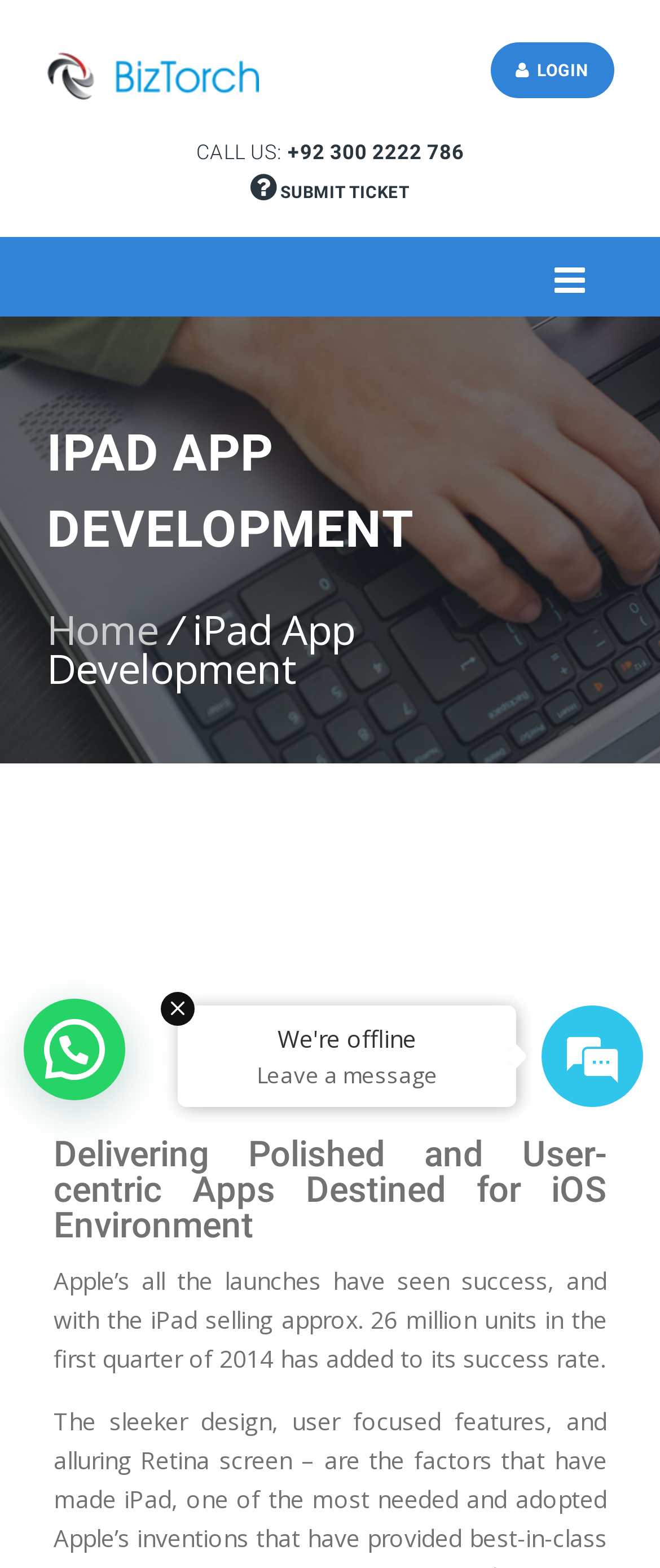Write an elaborate caption that captures the essence of the webpage.

The webpage is about iPad app development services offered by Biztorch Software House Islamabad. At the top left, there is a link to "Business Torch" accompanied by an image with the same name. Below this, there is a "CALL US:" label followed by a phone number "+92 300 2222 786". 

To the right of the phone number, there are two links: "SUBMIT TICKET" and "LOGIN". Further to the right, there is a button with a search icon. 

The main content of the page starts with a heading "IPAD APP DEVELOPMENT" at the top center. Below this, there is a navigation menu with a link to "Home" followed by a separator and then the current page title "iPad App Development". 

The main content area has a heading "Delivering Polished and User-centric Apps Destined for iOS Environment" followed by a paragraph of text discussing Apple's success with iPad sales. There is also a section with a "We're offline" message and a "Leave a message" paragraph.